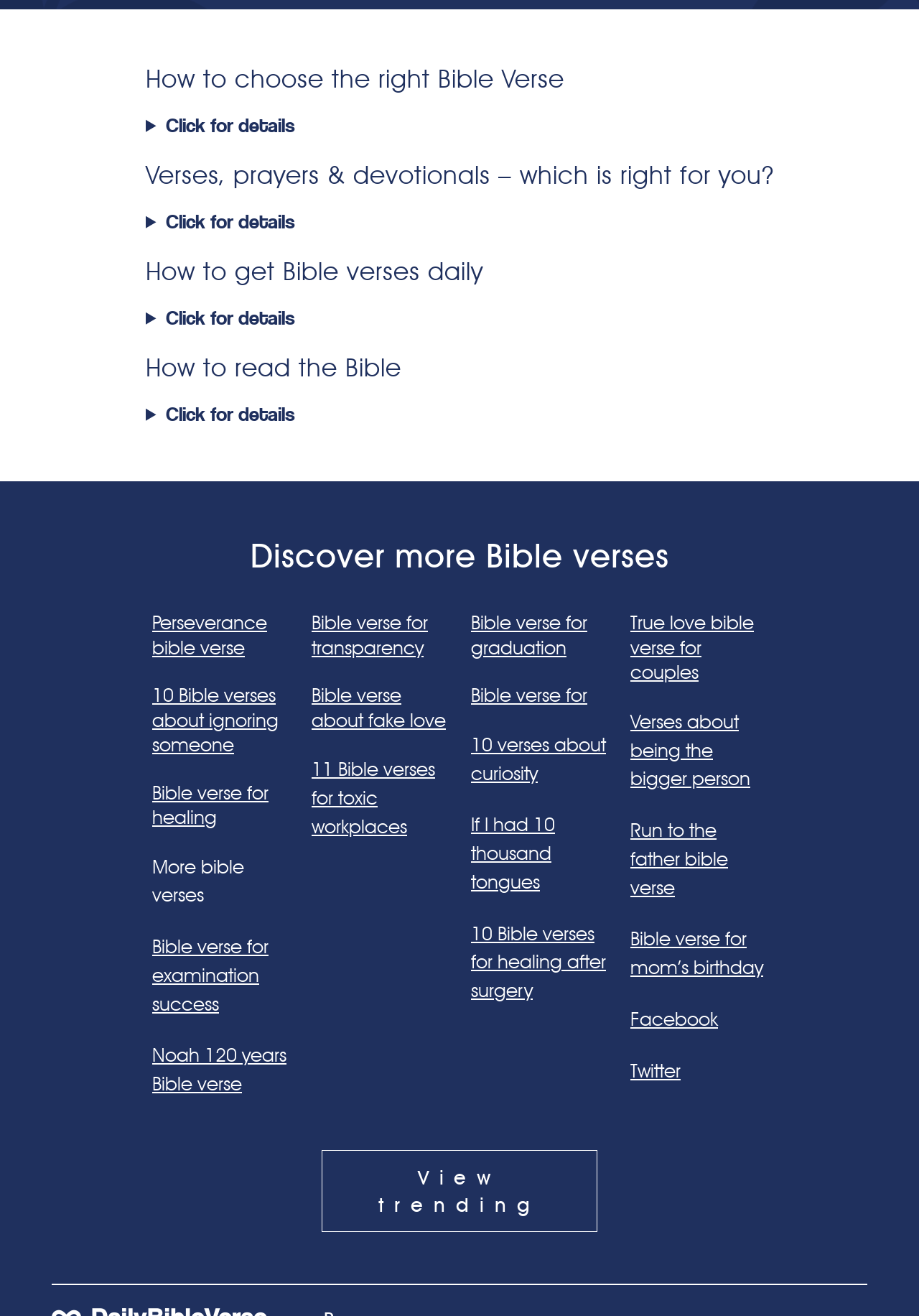Respond with a single word or phrase for the following question: 
Where are the social media links located?

Bottom right